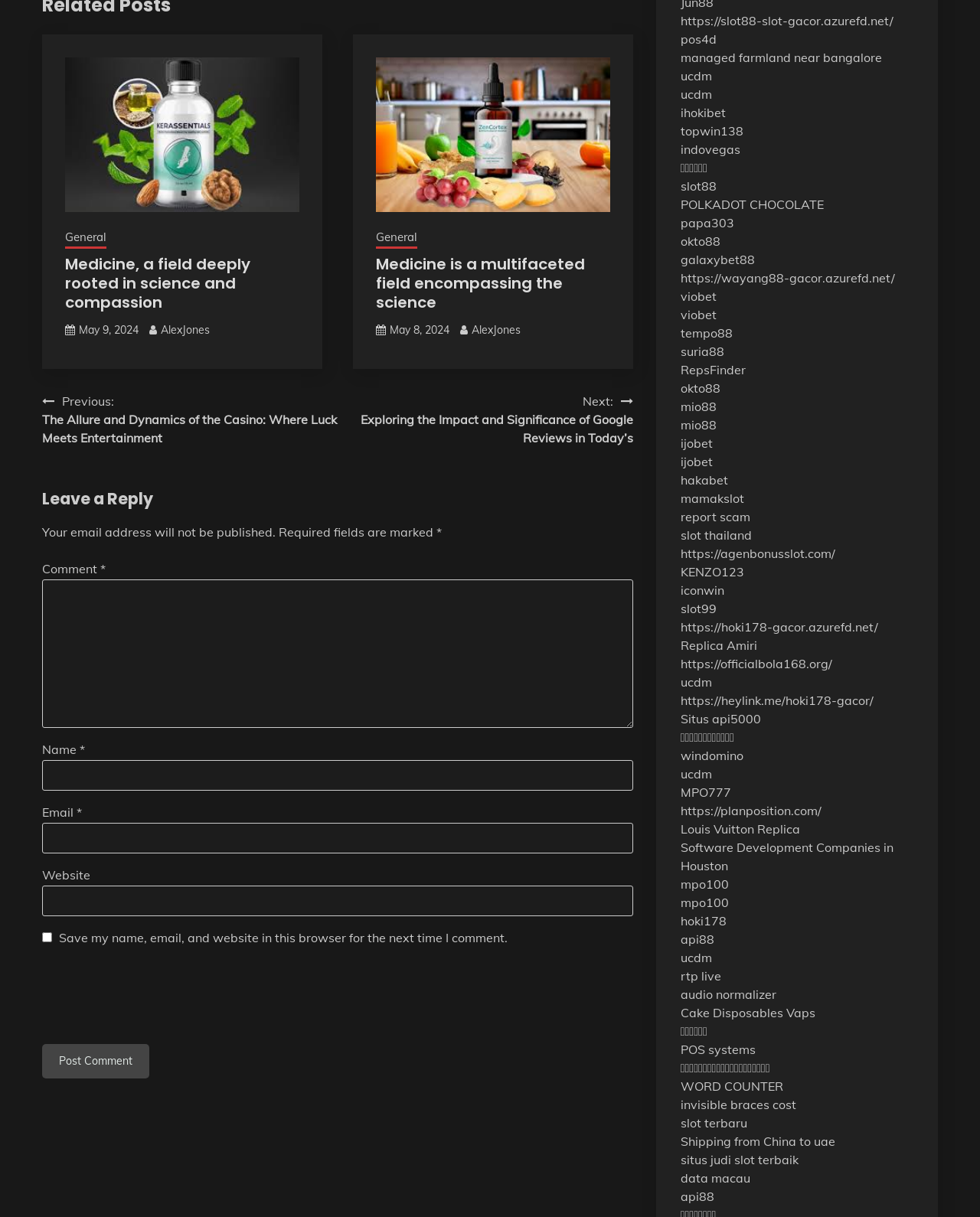Respond with a single word or phrase to the following question: What is the purpose of the reCAPTCHA?

To prevent spam comments